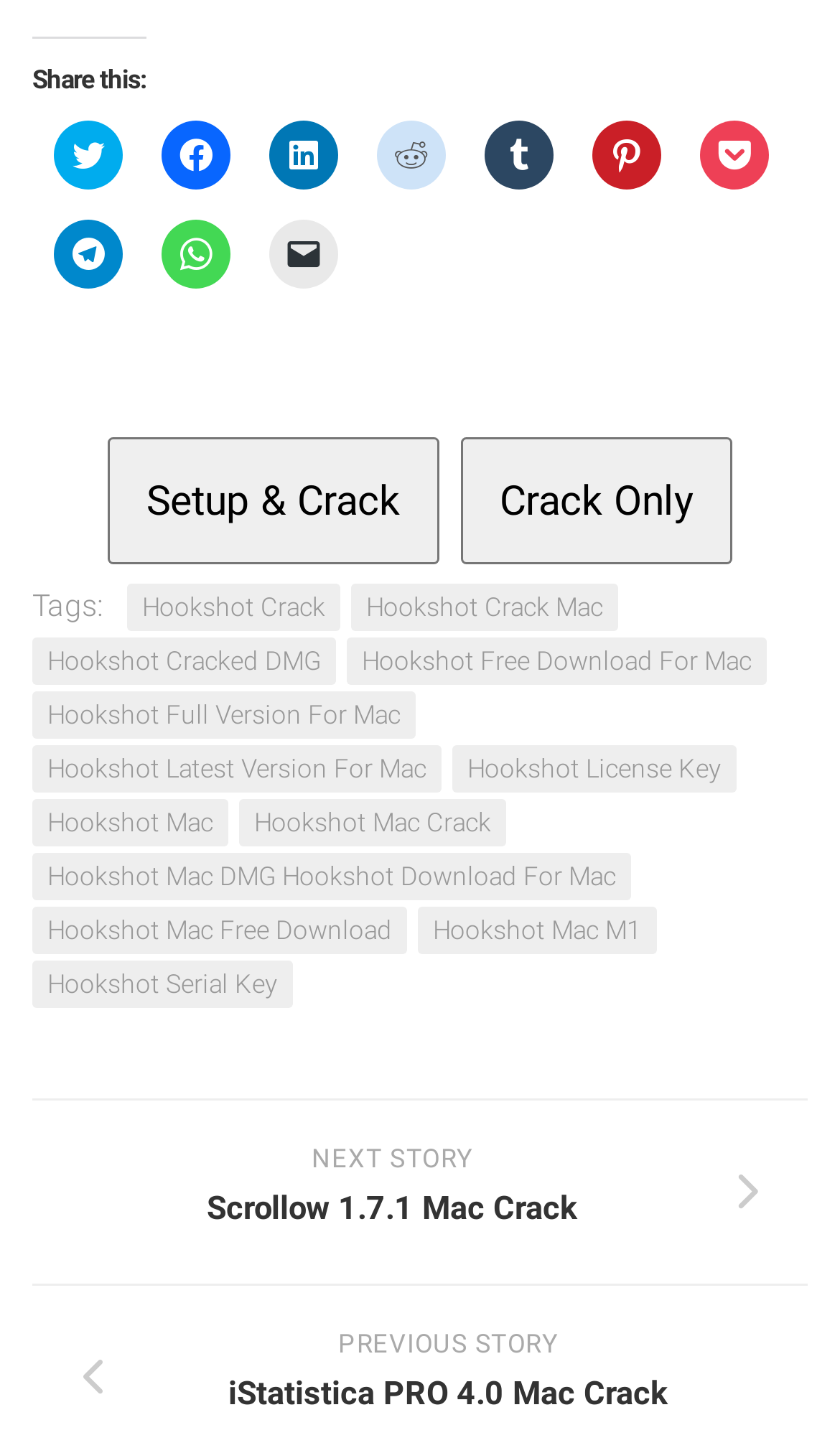Locate the bounding box coordinates of the clickable region to complete the following instruction: "View Hookshot Crack Mac."

[0.418, 0.403, 0.736, 0.436]